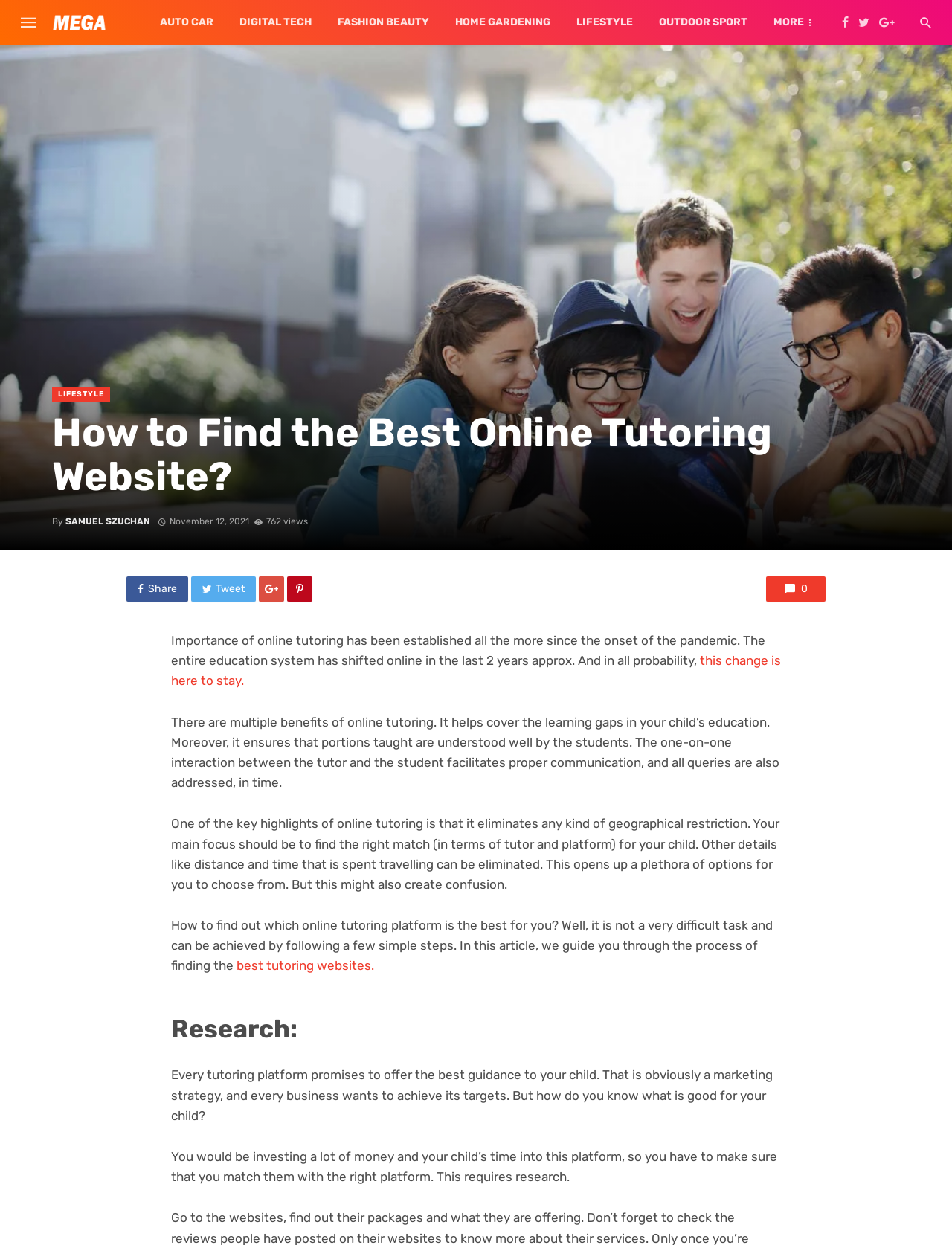What is the author's name?
Refer to the screenshot and respond with a concise word or phrase.

SAMUEL SZUCHAN